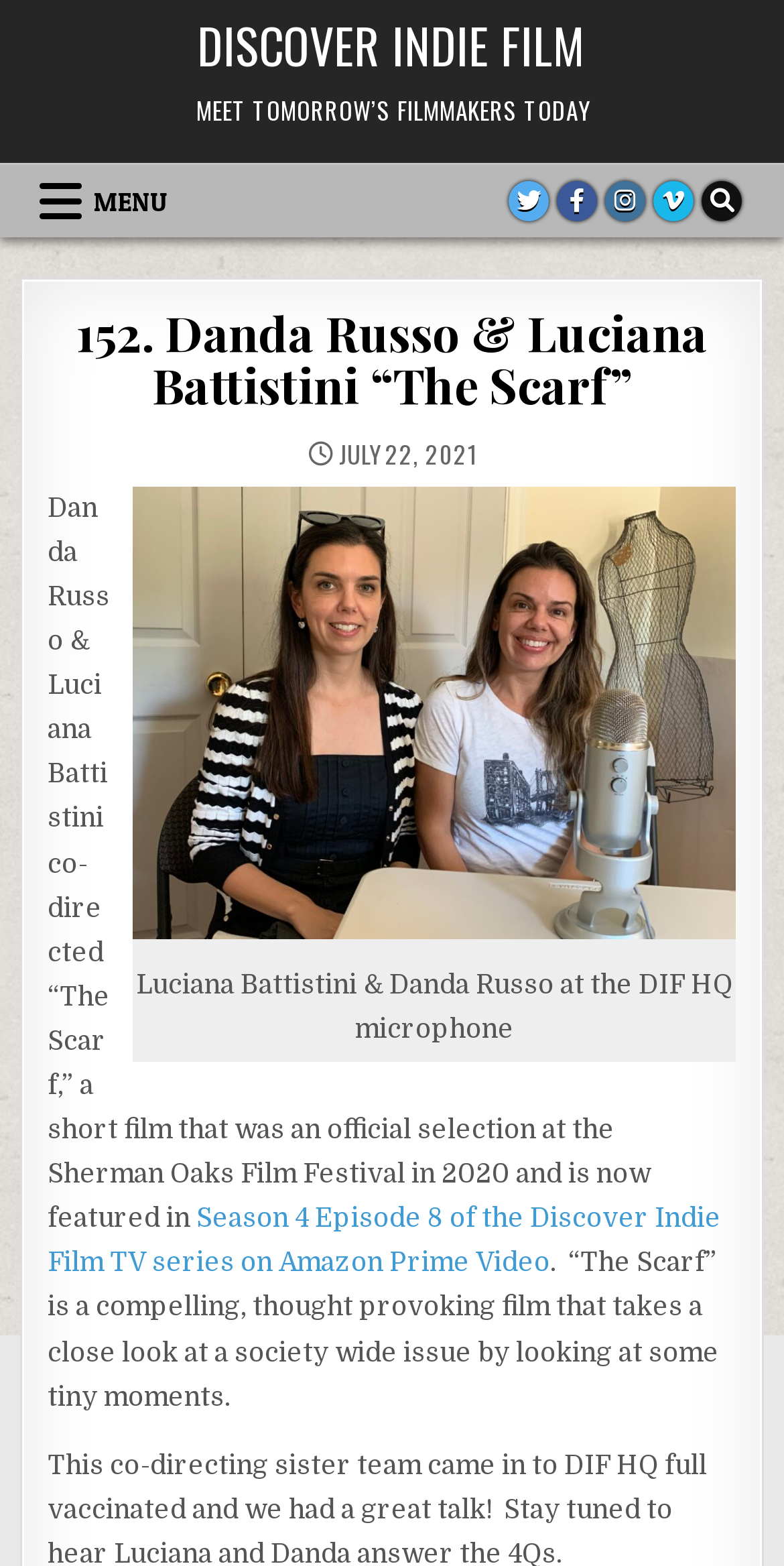Find the bounding box coordinates of the clickable area required to complete the following action: "Click the DISCOVER INDIE FILM link".

[0.251, 0.005, 0.749, 0.051]